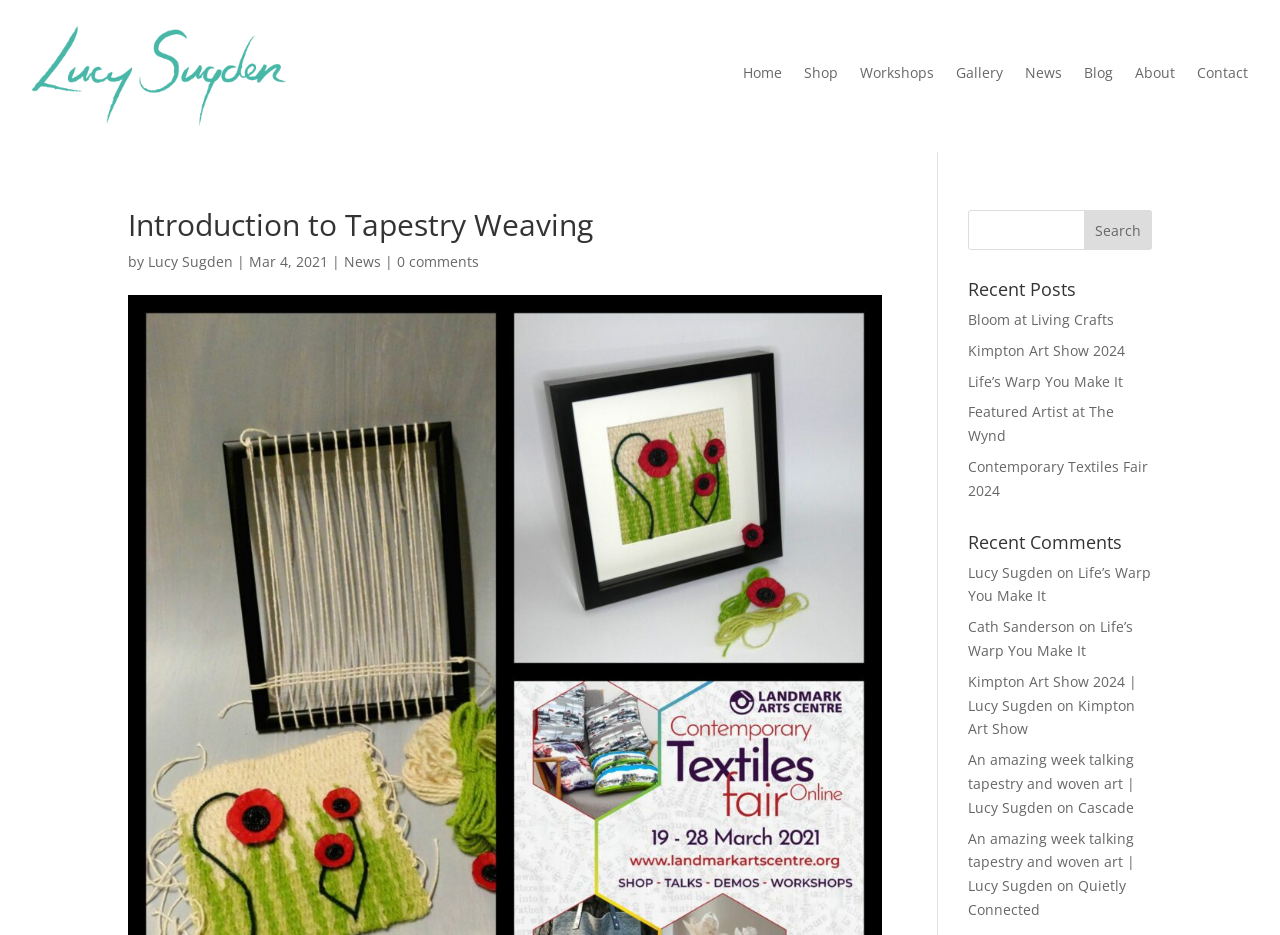Show the bounding box coordinates of the element that should be clicked to complete the task: "Get answers to frequently asked questions".

None